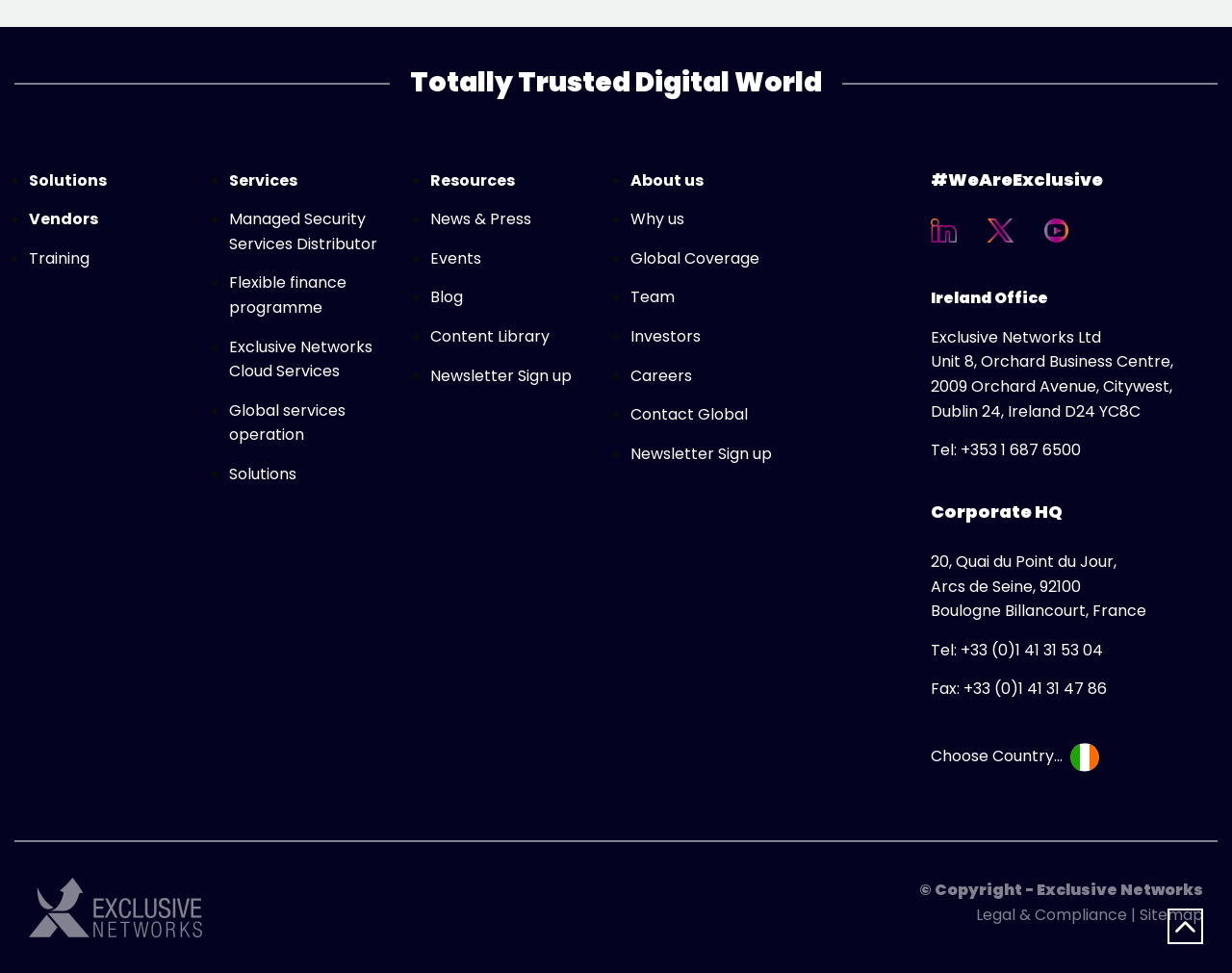How many links are there under the 'About us' category?
Answer with a single word or phrase, using the screenshot for reference.

7